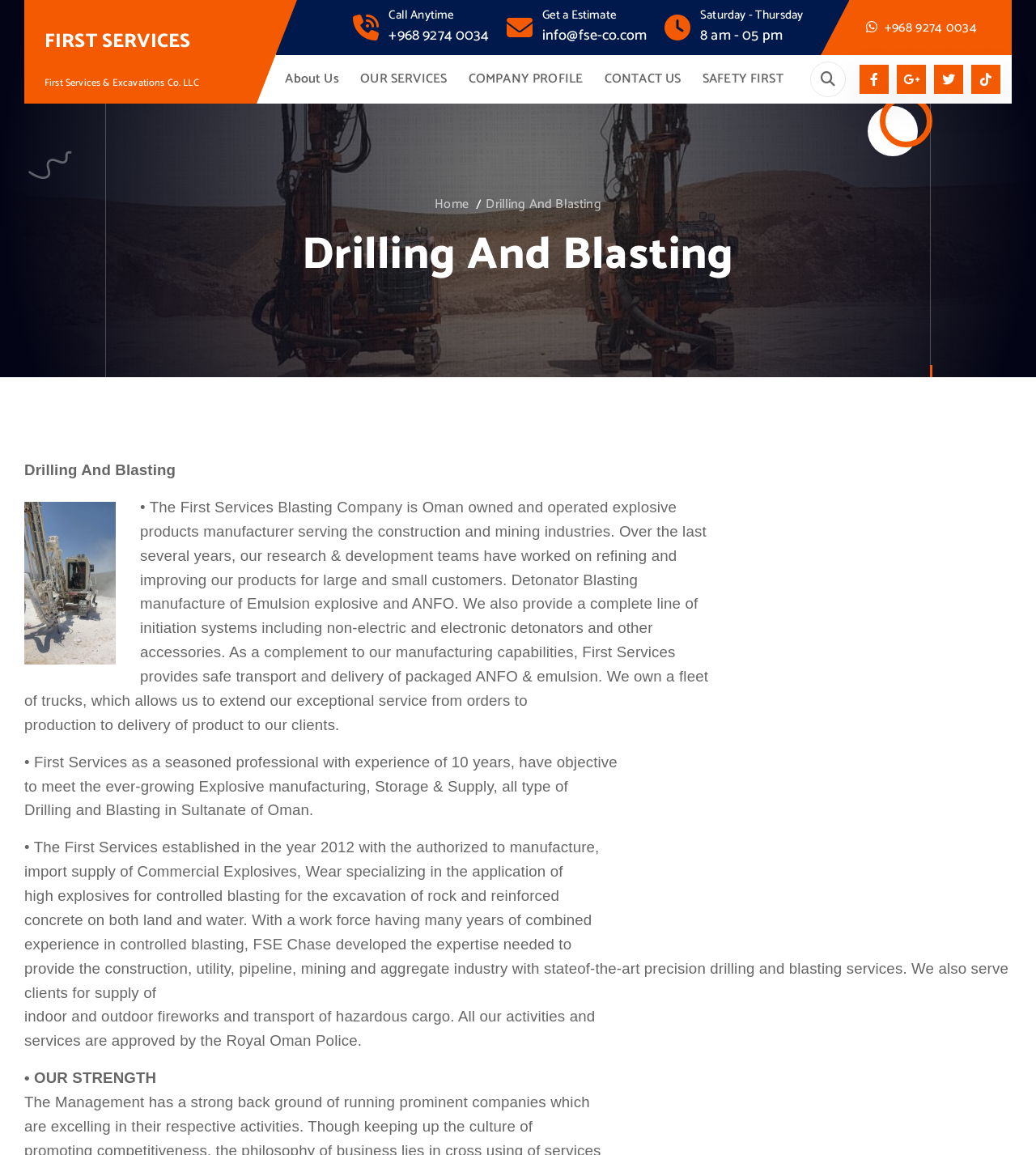Please identify the bounding box coordinates of where to click in order to follow the instruction: "Contact the company".

[0.583, 0.057, 0.657, 0.08]